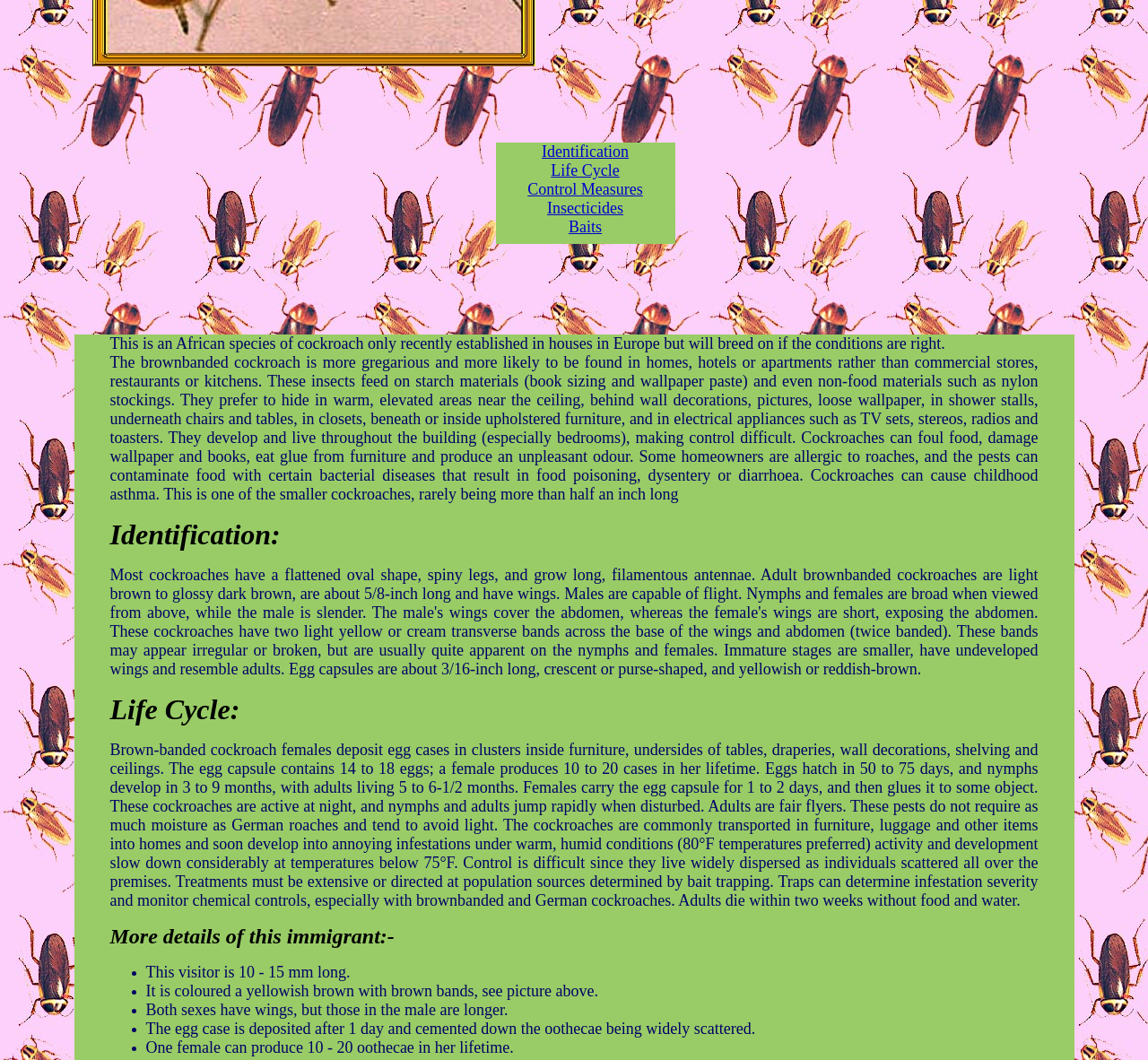Determine the bounding box for the UI element as described: "Control Measures". The coordinates should be represented as four float numbers between 0 and 1, formatted as [left, top, right, bottom].

[0.46, 0.17, 0.56, 0.187]